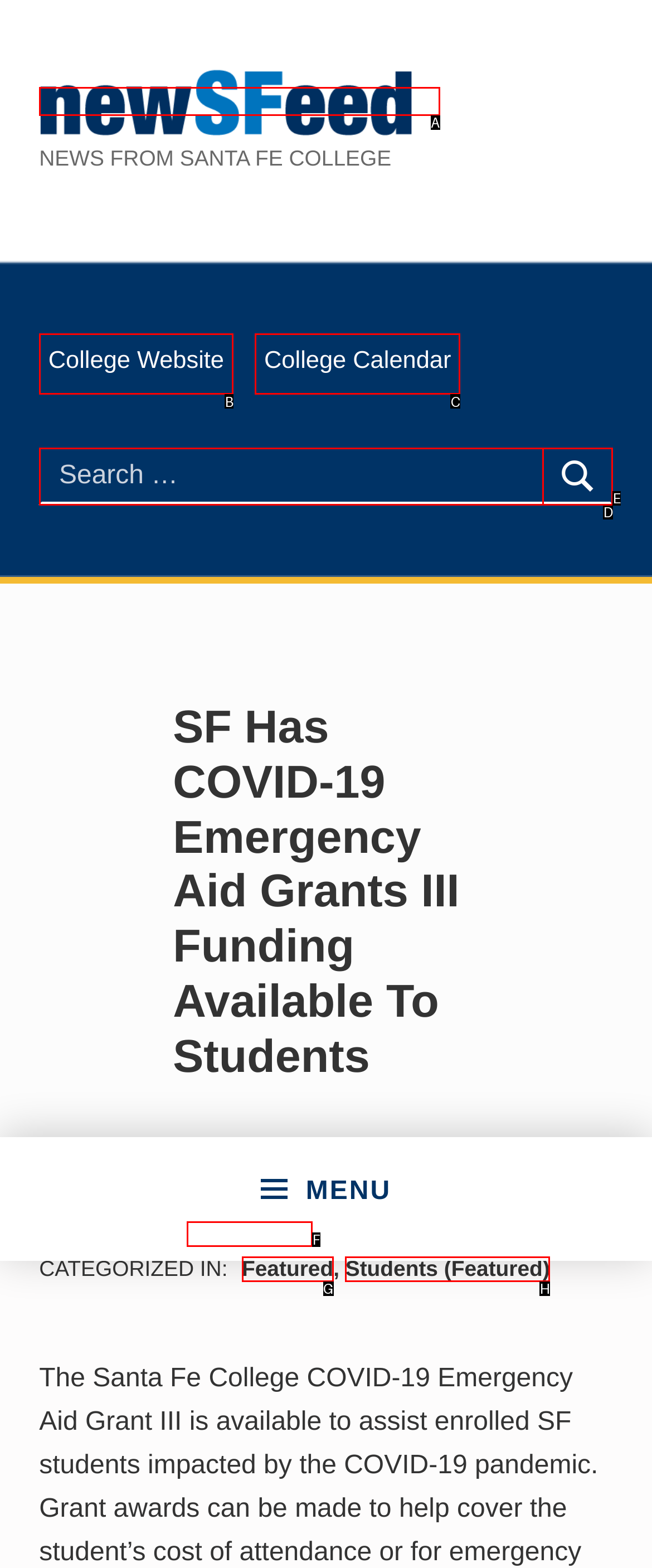Determine which HTML element fits the description: Featured. Answer with the letter corresponding to the correct choice.

G